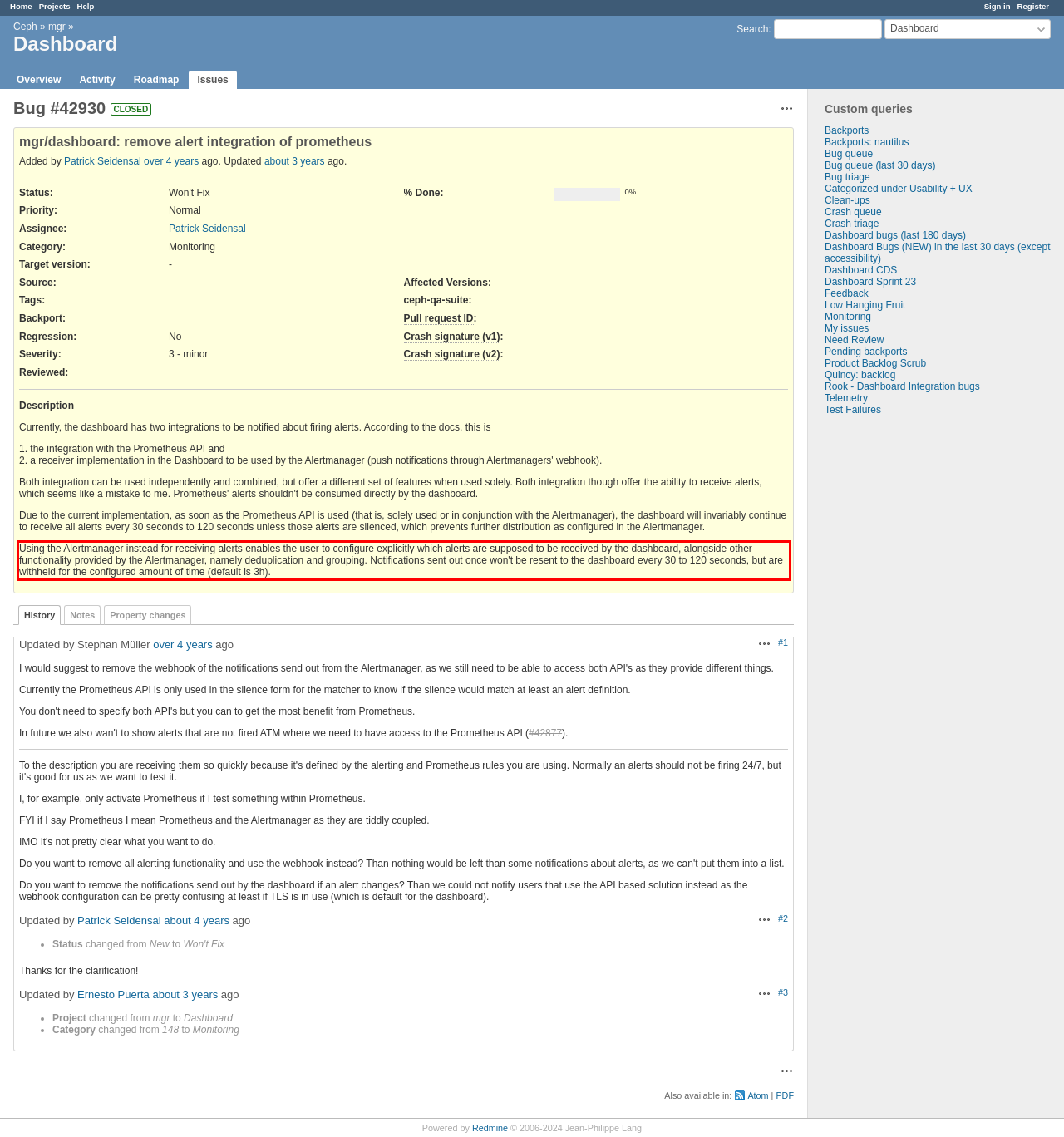You are provided with a screenshot of a webpage that includes a red bounding box. Extract and generate the text content found within the red bounding box.

Using the Alertmanager instead for receiving alerts enables the user to configure explicitly which alerts are supposed to be received by the dashboard, alongside other functionality provided by the Alertmanager, namely deduplication and grouping. Notifications sent out once won't be resent to the dashboard every 30 to 120 seconds, but are withheld for the configured amount of time (default is 3h).